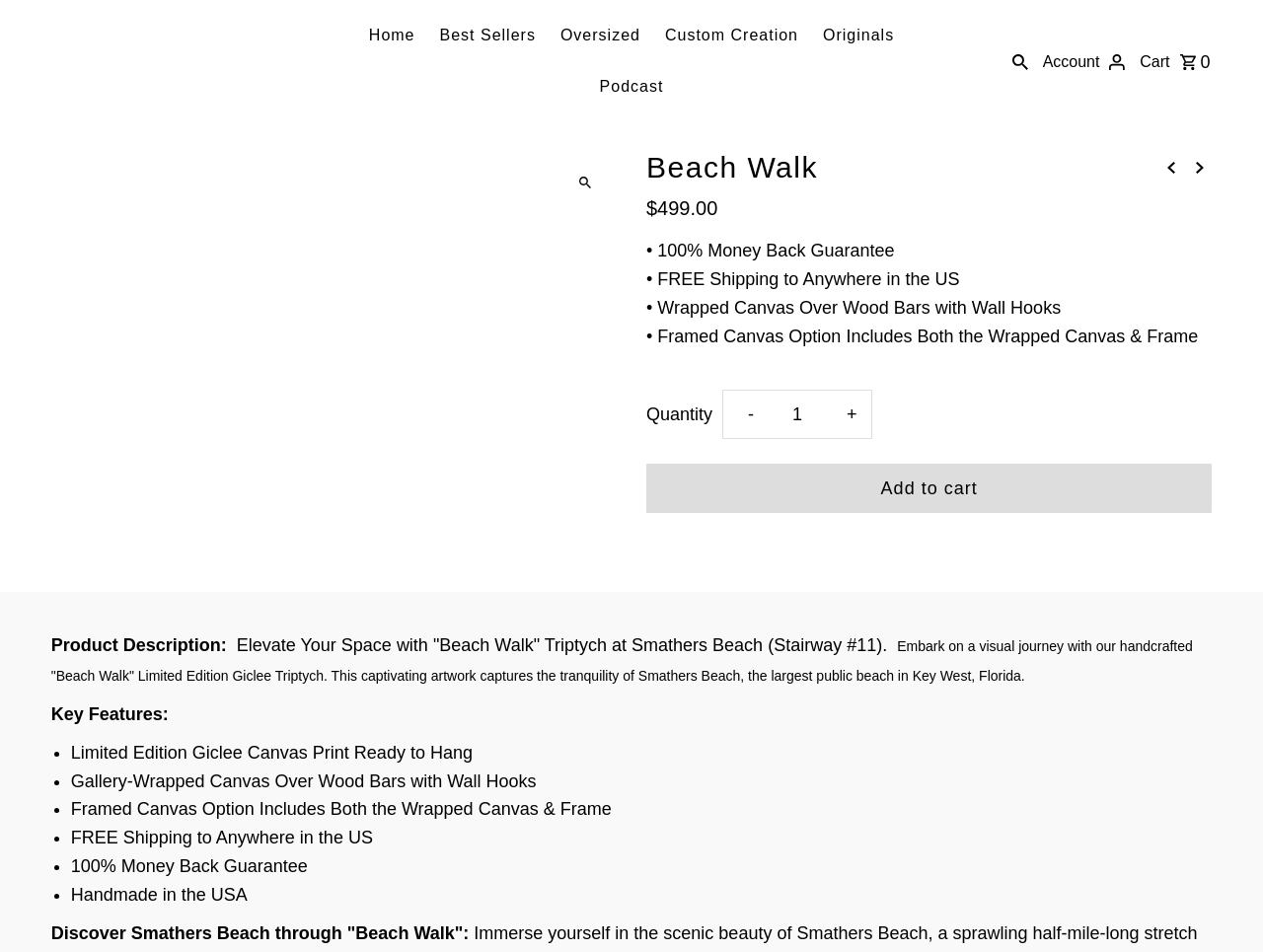Find the bounding box coordinates for the element described here: "Account".

[0.822, 0.032, 0.895, 0.095]